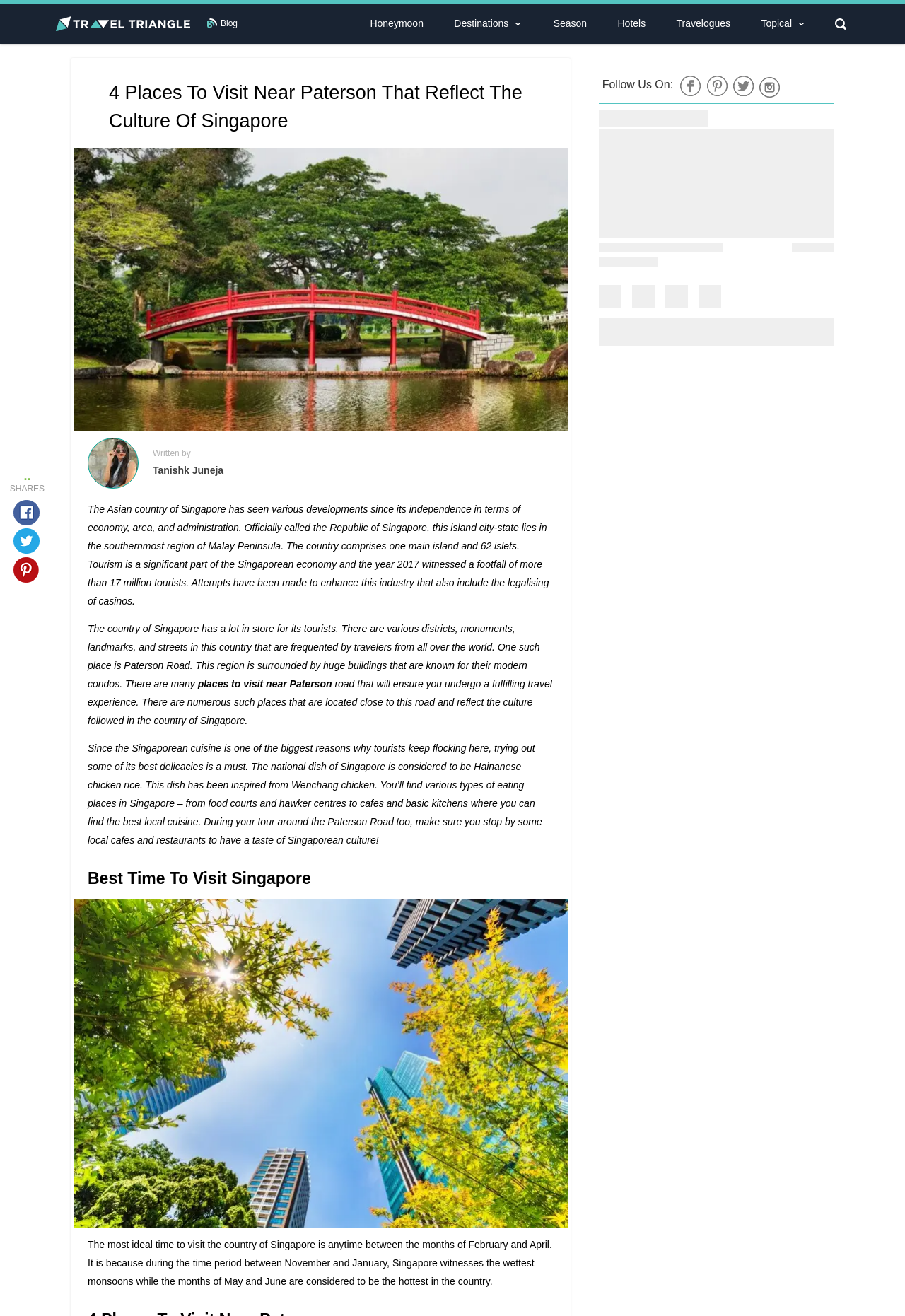Determine the bounding box coordinates of the section I need to click to execute the following instruction: "Follow the website on social media". Provide the coordinates as four float numbers between 0 and 1, i.e., [left, top, right, bottom].

[0.752, 0.067, 0.777, 0.076]